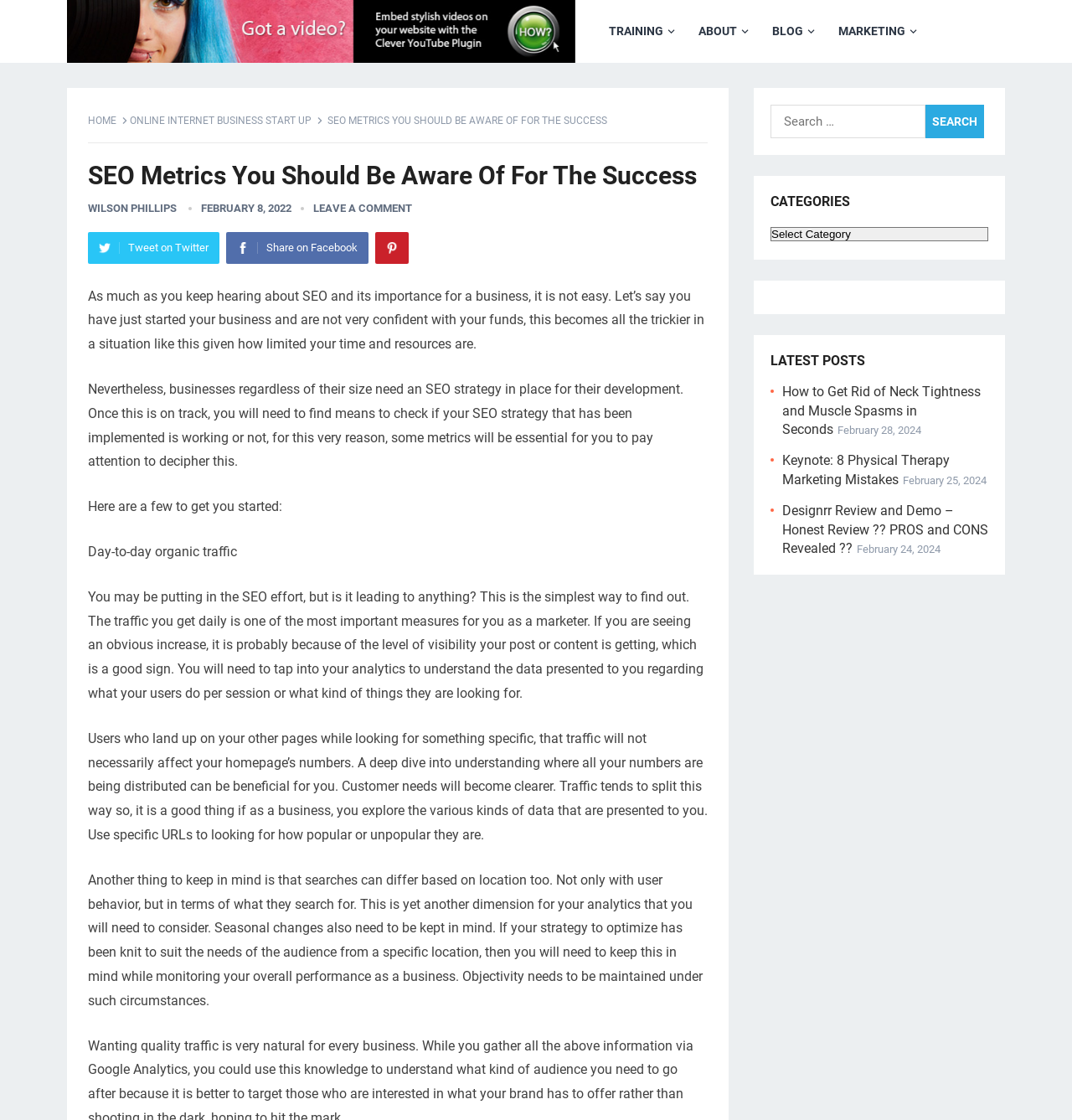Based on the image, please elaborate on the answer to the following question:
What is the date of the current article?

The date of the current article can be found in the header section of the webpage, where the date 'February 8, 2022' is mentioned.